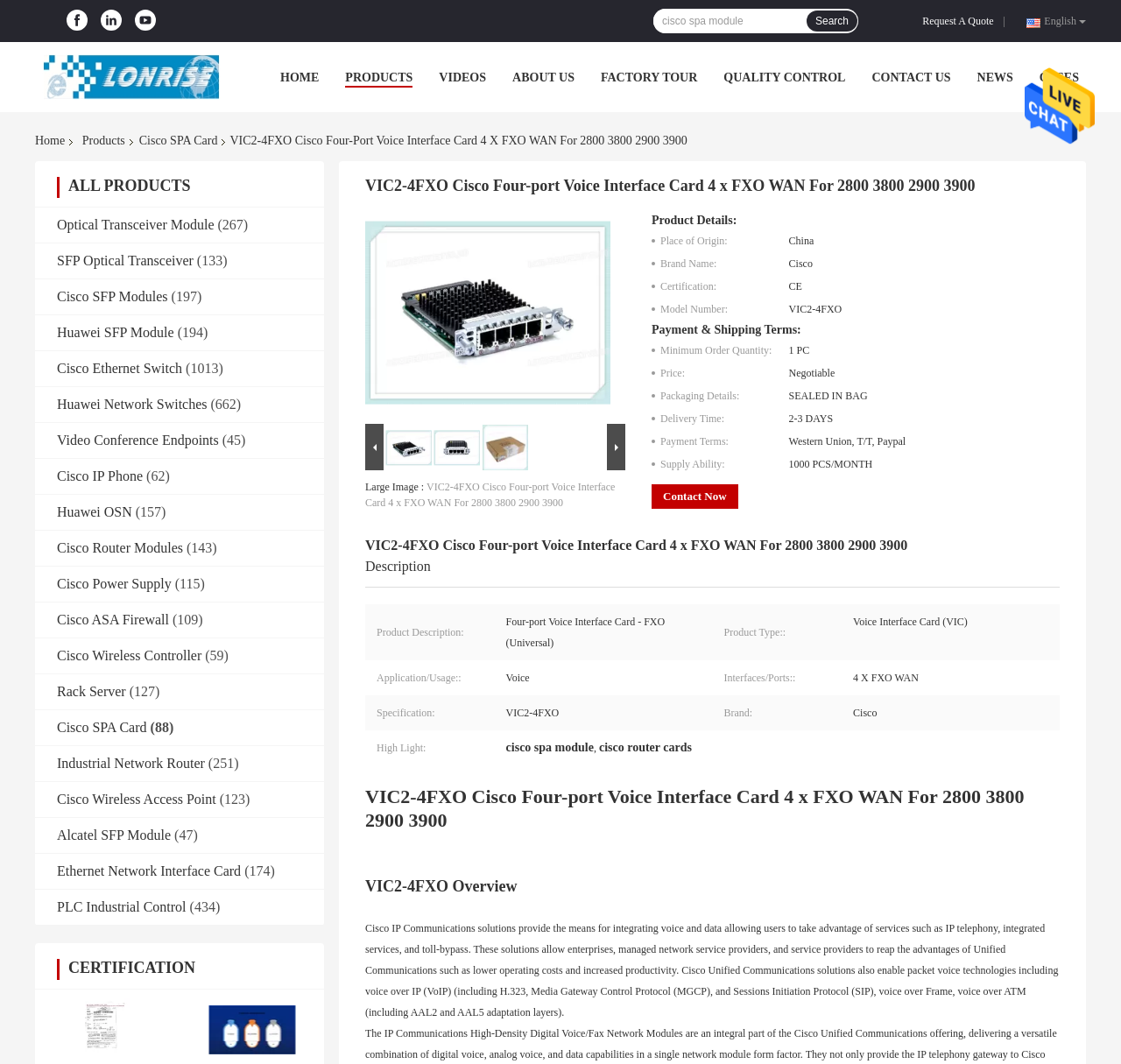Summarize the contents and layout of the webpage in detail.

This webpage is about a product called VIC2-4FXO Cisco Four-port Voice Interface Card, which is a type of Cisco SPA module. At the top right corner, there is a "Send Message" link with an accompanying image. Below it, there are three social media links to LonRise Equipment Co. Ltd.'s Facebook, LinkedIn, and YouTube pages, each with an image.

On the top left, there is a language selection option with "English" as the current selection. Next to it, there is a "Request A Quote" link, followed by a textbox to search for products, accompanied by a "Search" button.

The main navigation menu is located at the top center, with links to "HOME", "PRODUCTS", "VIDEOS", "ABOUT US", "FACTORY TOUR", "QUALITY CONTROL", "CONTACT US", "NEWS", and "CASES".

Below the navigation menu, there is a product description heading that reads "VIC2-4FXO Cisco Four-Port Voice Interface Card 4 X FXO WAN For 2800 3800 2900 3900". On the left side, there is a sidebar with links to various product categories, including "Optical Transceiver Module", "SFP Optical Transceiver", "Cisco SFP Modules", "Huawei SFP Module", "Cisco Ethernet Switch", "Huawei Network Switches", "Video Conference Endpoints", "Cisco IP Phone", "Huawei OSN", "Cisco Router Modules", "Cisco Power Supply", "Cisco ASA Firewall", "Cisco Wireless Controller", "Rack Server", "Cisco SPA Card", and "Industrial Network Router". Each category has a number in parentheses, indicating the number of products in that category.

The webpage has a total of 27 links to different product categories, with accompanying headings and numbers in parentheses. There are also several images and a search textbox on the page.